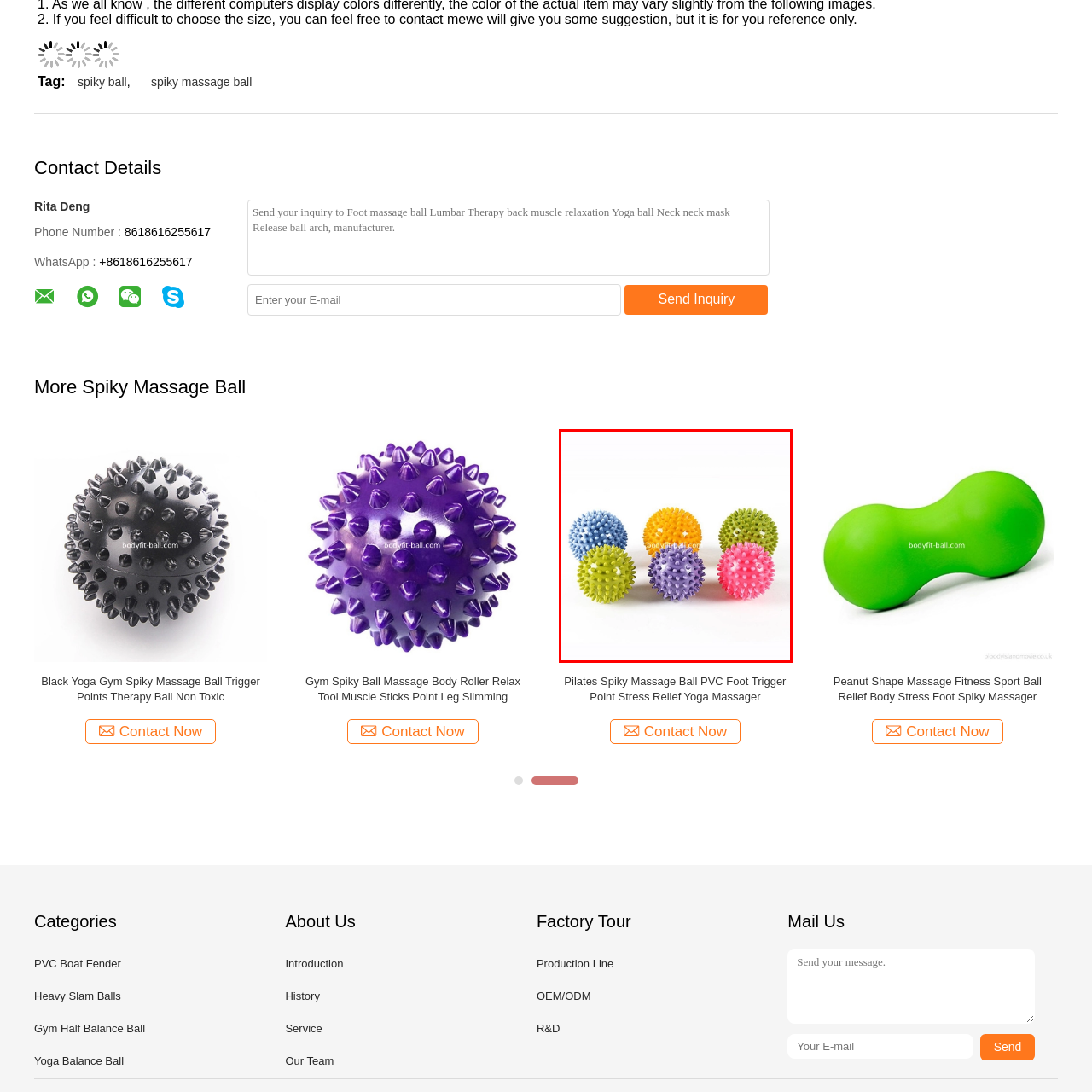What is the benefit of the spiky exterior of the massage balls?
Concentrate on the image within the red bounding box and respond to the question with a detailed explanation based on the visual information provided.

According to the caption, the spiky exterior of the massage balls not only adds an aesthetic appeal but also enhances grip and effectiveness during use, making them more functional and efficient.